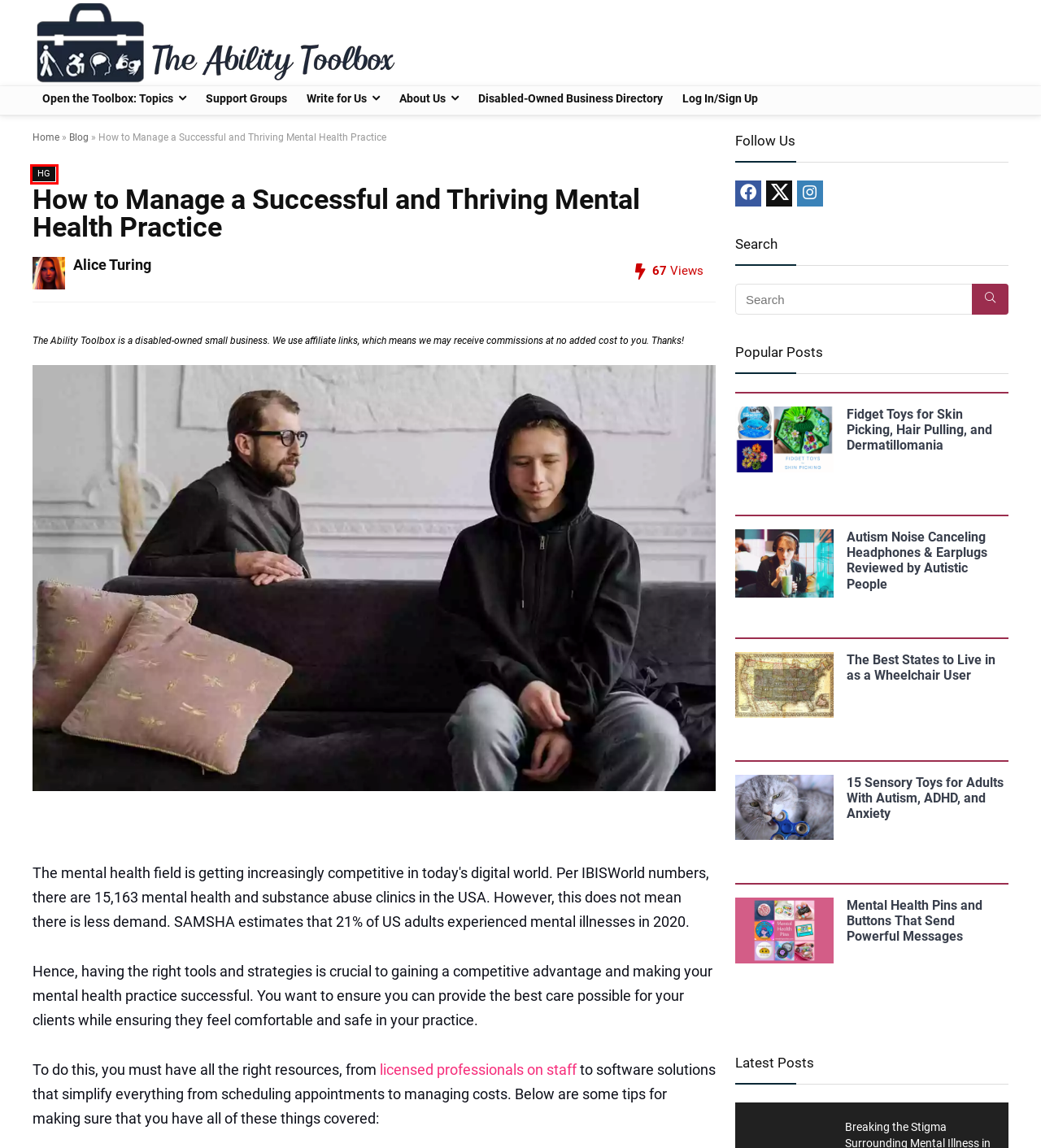You have a screenshot showing a webpage with a red bounding box highlighting an element. Choose the webpage description that best fits the new webpage after clicking the highlighted element. The descriptions are:
A. Blog - The Ability Toolbox
B. AbilityShop: A Chronic Illness and Disability-Owned Small Business Directory - The Ability Toolbox
C. Examining the Opioid Epidemic in the US: Where Do We Go From Here?
D. About The Ability Toolbox: Our Mission, Team, & Medical Review Process
E. Alice Turing, Author at The Ability Toolbox
F. Log In ‹ The Ability Toolbox — WordPress
G. 15 Sensory Toys for Adults With Autism, ADHD, and Anxiety
H. The Ability Toolbox: Mental Health, Disability & Chronic Illness Life Hacks

A